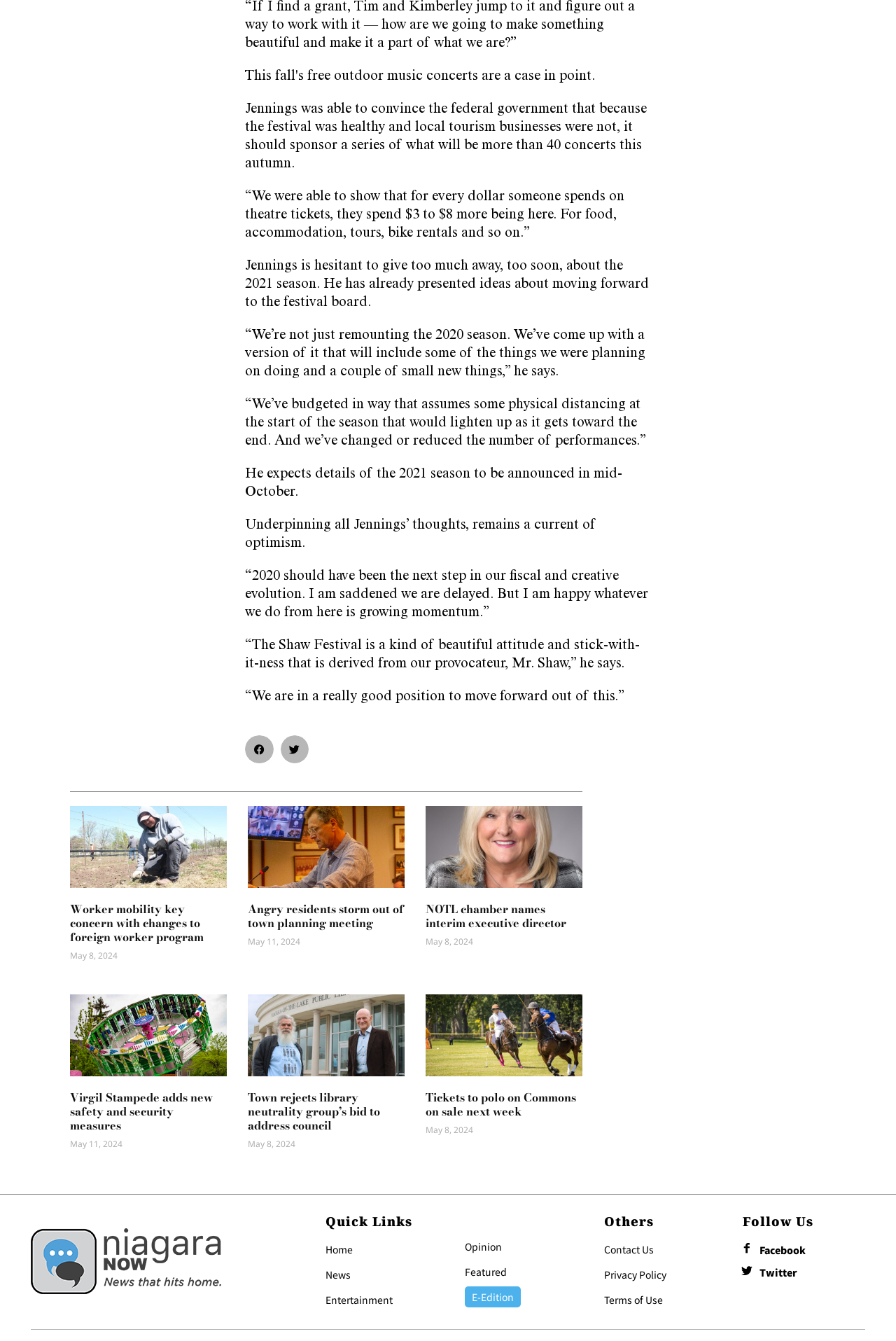Pinpoint the bounding box coordinates of the element that must be clicked to accomplish the following instruction: "Share on facebook". The coordinates should be in the format of four float numbers between 0 and 1, i.e., [left, top, right, bottom].

[0.273, 0.548, 0.305, 0.569]